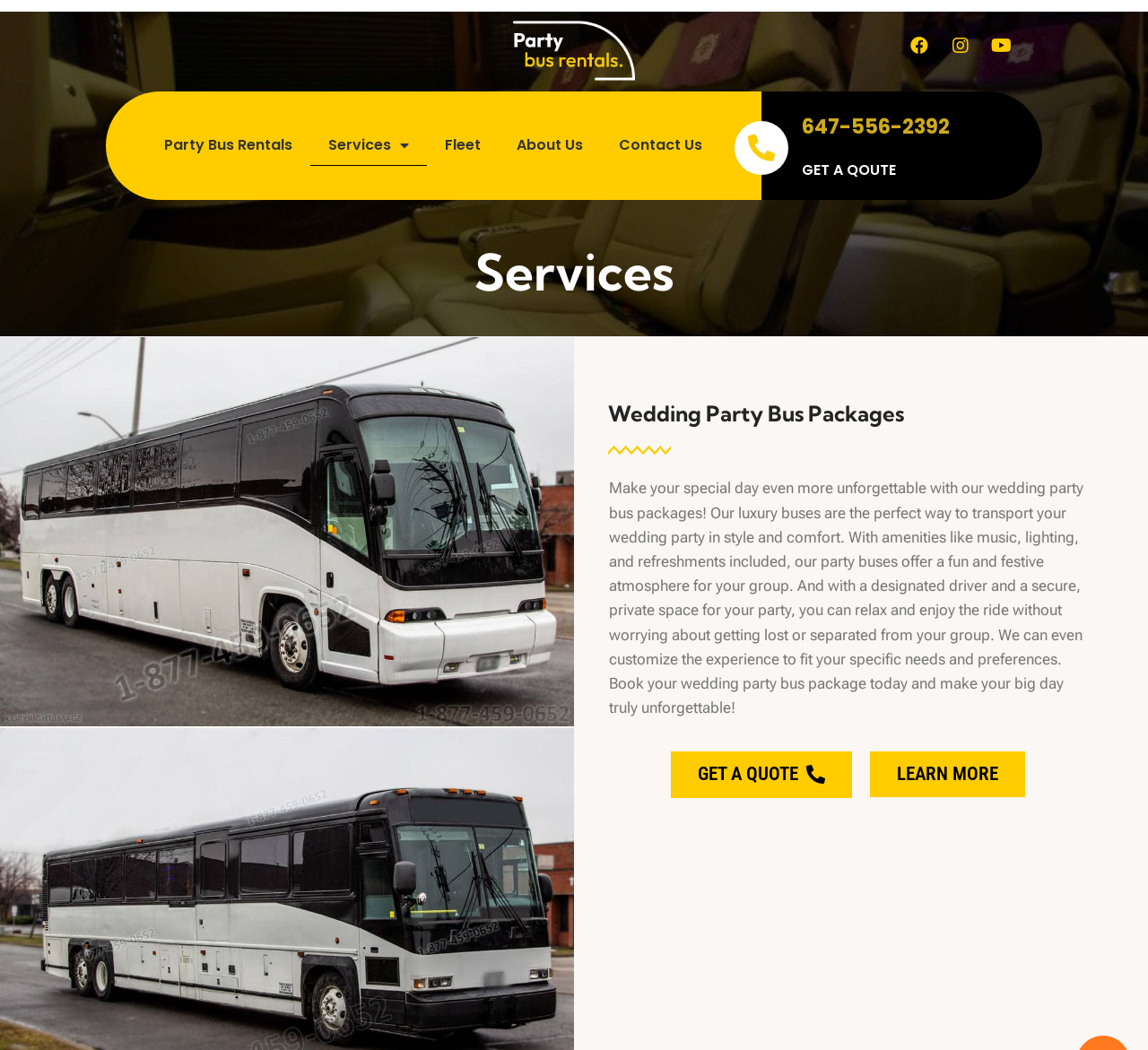Pinpoint the bounding box coordinates of the area that must be clicked to complete this instruction: "Learn more about wedding party bus packages".

[0.758, 0.716, 0.893, 0.759]